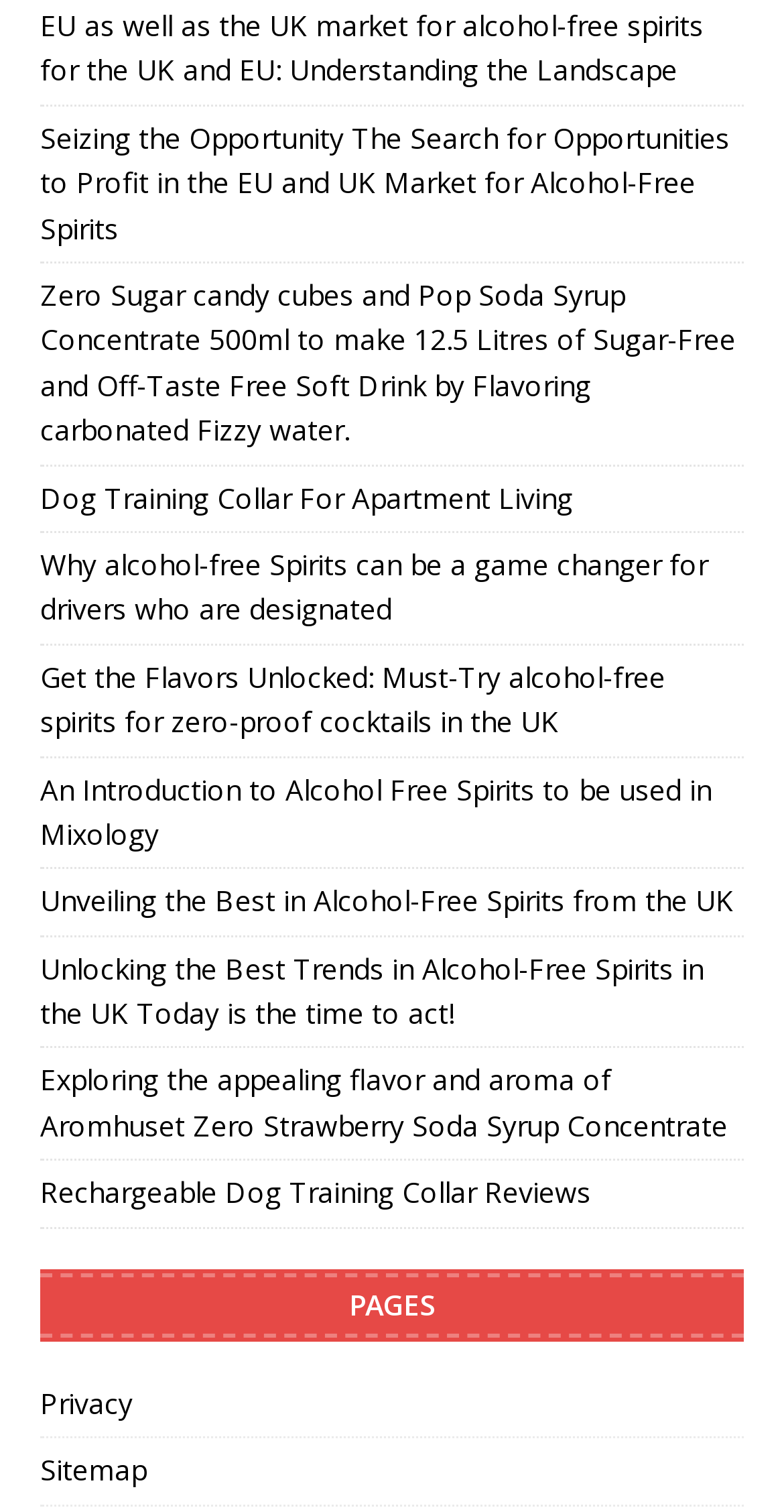Are there any links about soda syrup?
Answer the question with as much detail as possible.

I found two links related to soda syrup, which are 'Zero Sugar candy cubes and Pop Soda Syrup Concentrate 500ml to make 12.5 Litres of Sugar-Free and Off-Taste Free Soft Drink by Flavoring carbonated Fizzy water' and 'Exploring the appealing flavor and aroma of Aromhuset Zero Strawberry Soda Syrup Concentrate'.